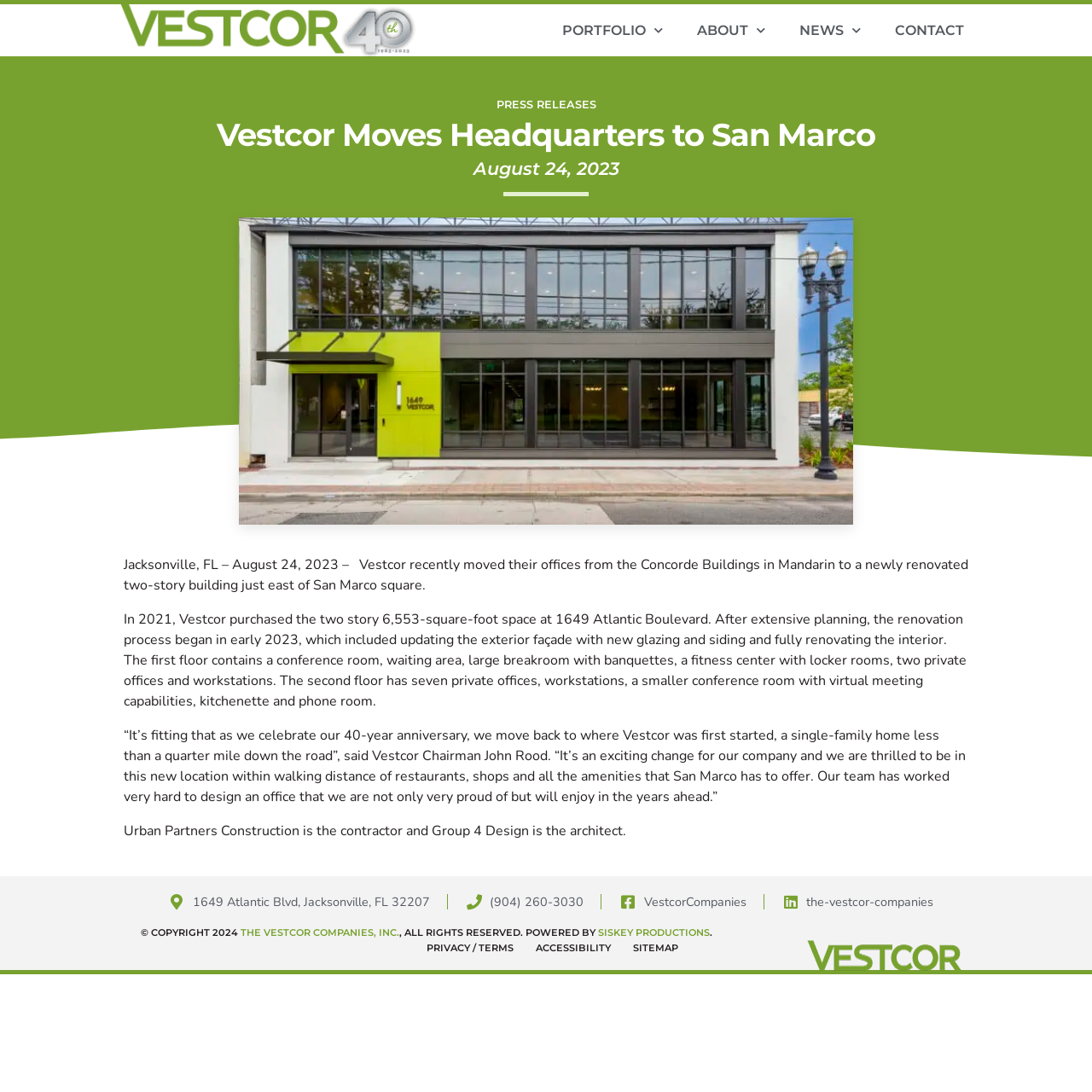Identify the bounding box coordinates of the clickable region required to complete the instruction: "Get the company's address". The coordinates should be given as four float numbers within the range of 0 and 1, i.e., [left, top, right, bottom].

[0.153, 0.818, 0.393, 0.833]